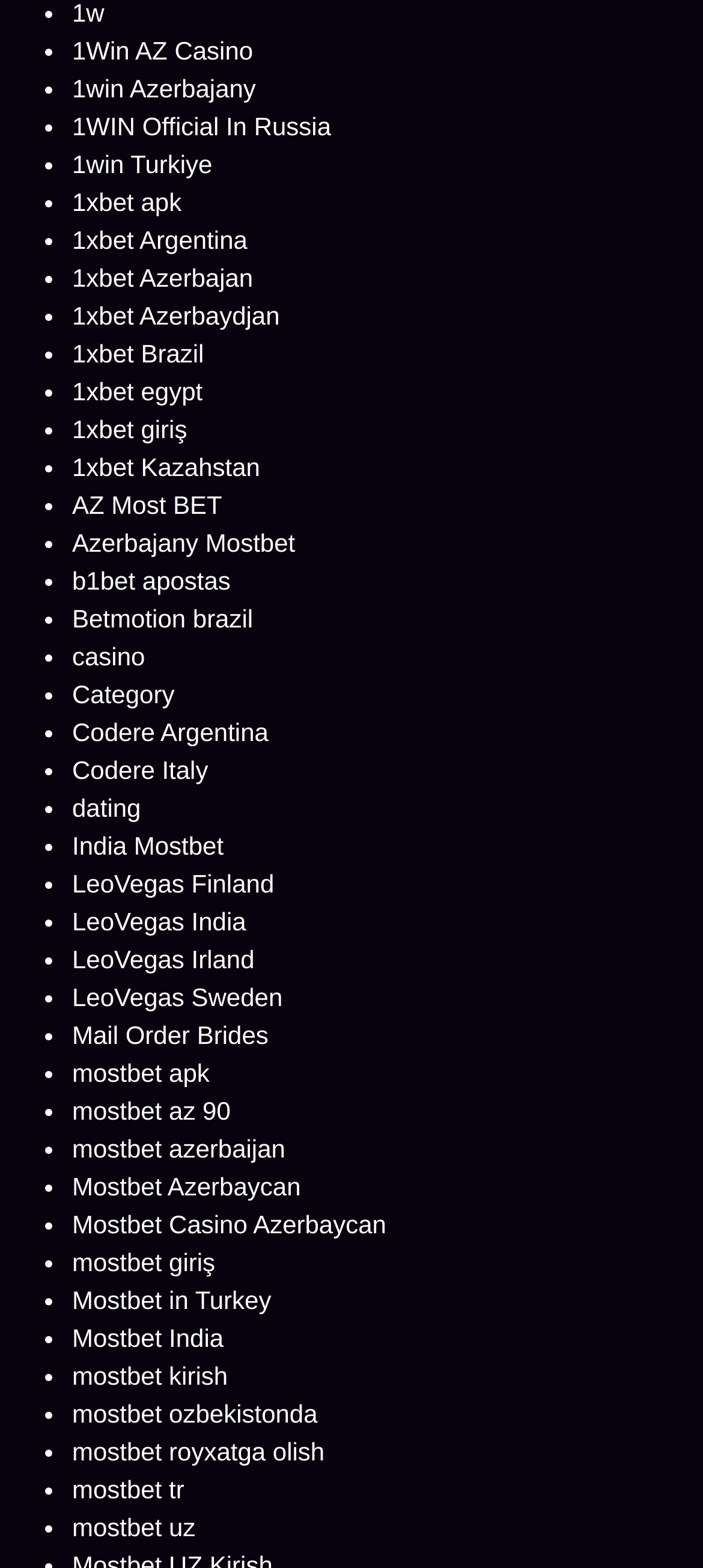What is the common theme among the links listed on this webpage?
Using the information presented in the image, please offer a detailed response to the question.

After analyzing the text labels of the links, I can see that they are all related to online gambling, including casinos, betting platforms, and sportsbooks. The links appear to be organized by country or region, with multiple links for each country or region.